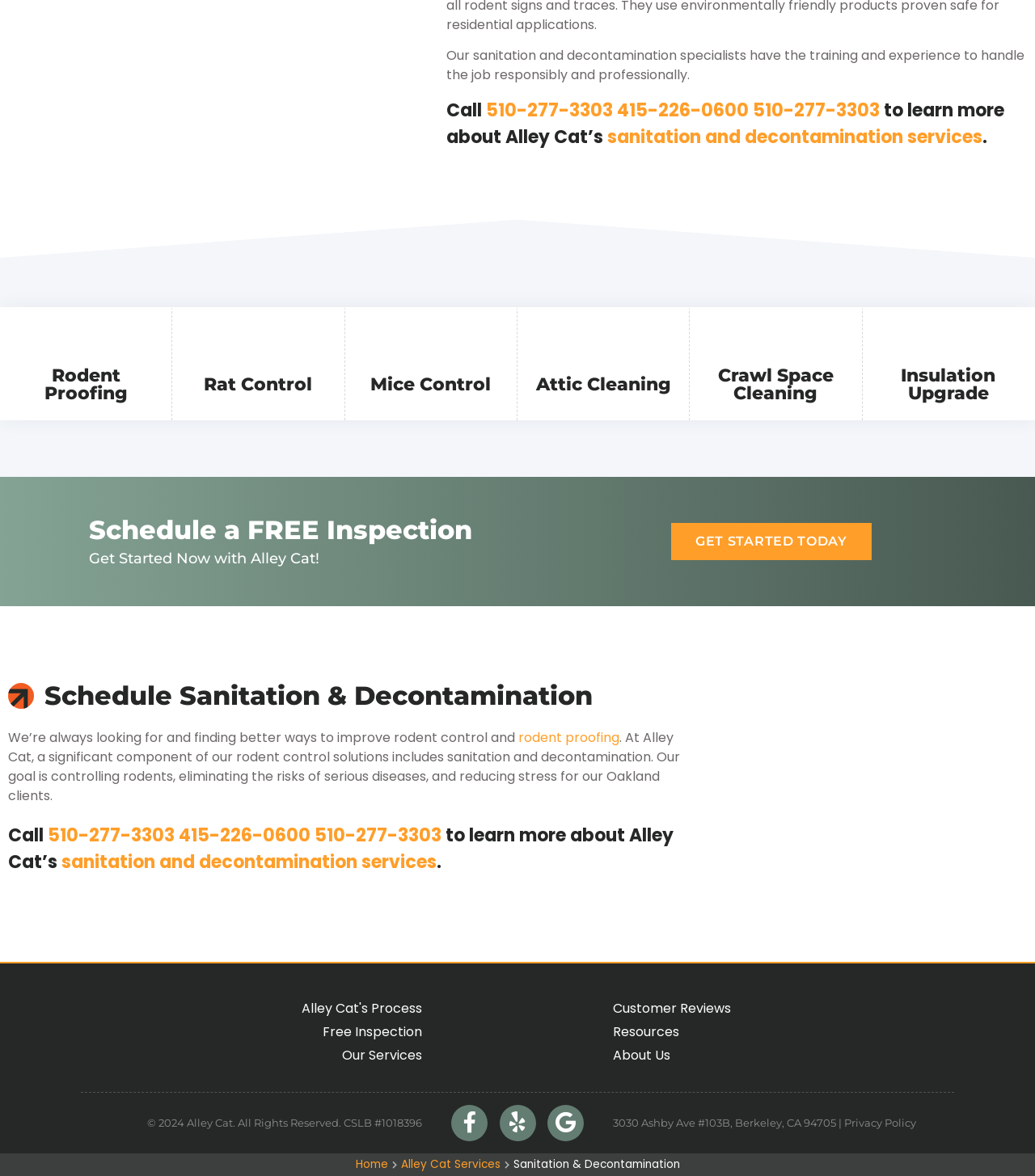What is the phone number to learn more about Alley Cat’s sanitation and decontamination services?
Make sure to answer the question with a detailed and comprehensive explanation.

I found the phone number by looking at the text 'to learn more about Alley Cat’s sanitation and decontamination services' and the adjacent link '510-277-3303'.